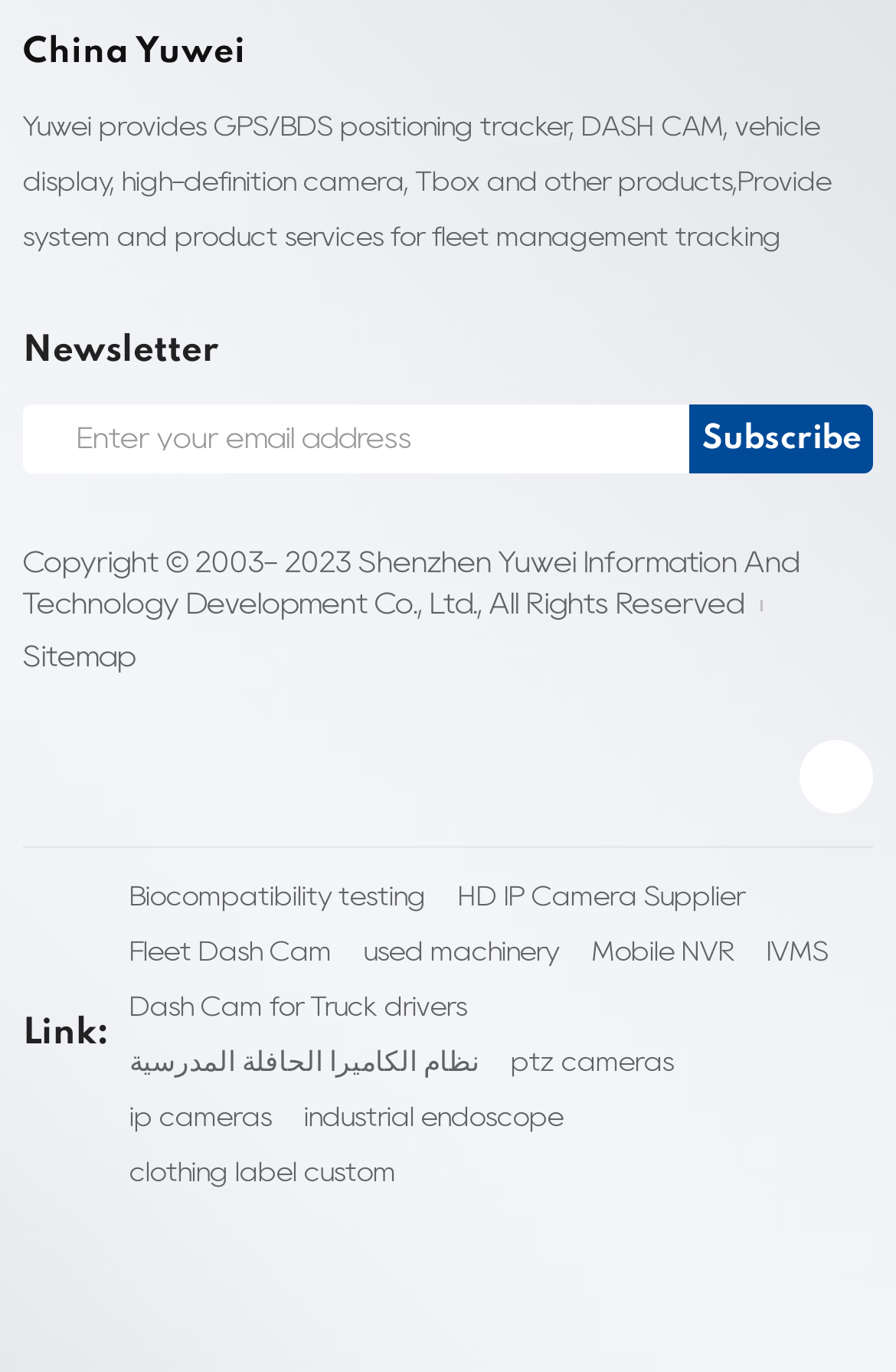What is the product category of 'Dash Cam for Truck drivers'?
Based on the visual content, answer with a single word or a brief phrase.

Fleet management